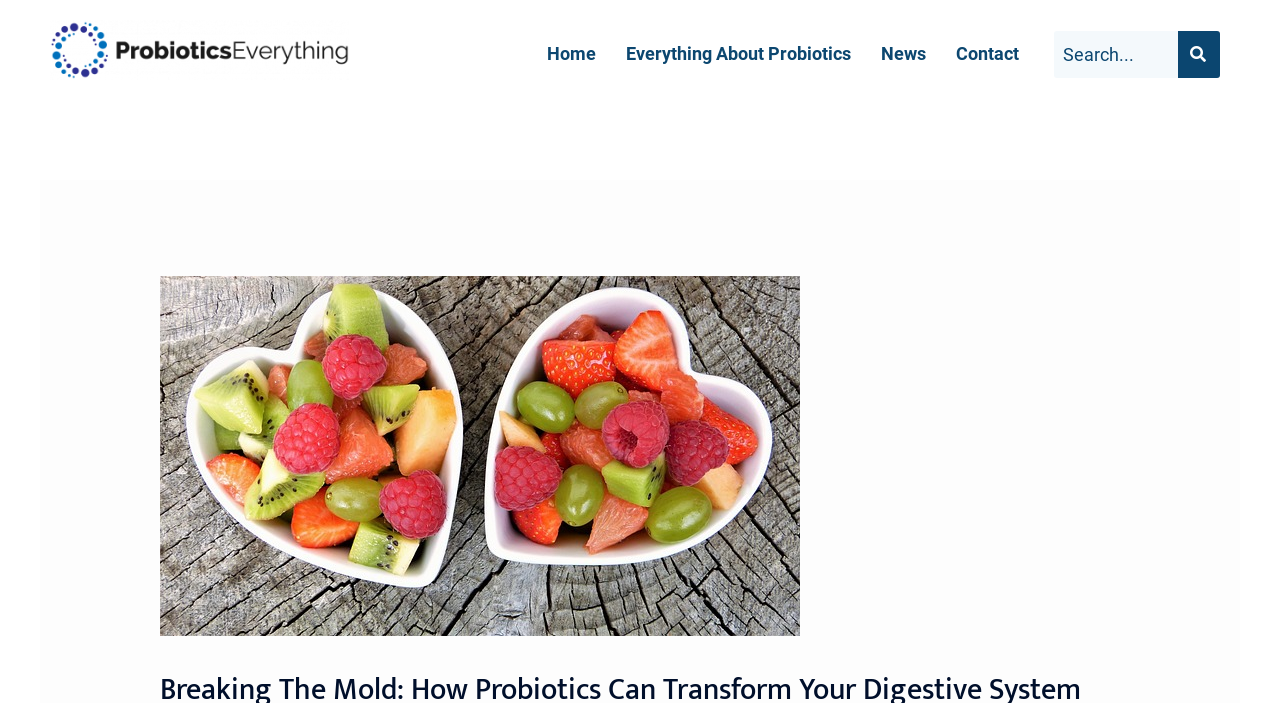Provide the bounding box coordinates for the UI element described in this sentence: "name="s" placeholder="Search..." title="Search"". The coordinates should be four float values between 0 and 1, i.e., [left, top, right, bottom].

[0.824, 0.043, 0.92, 0.11]